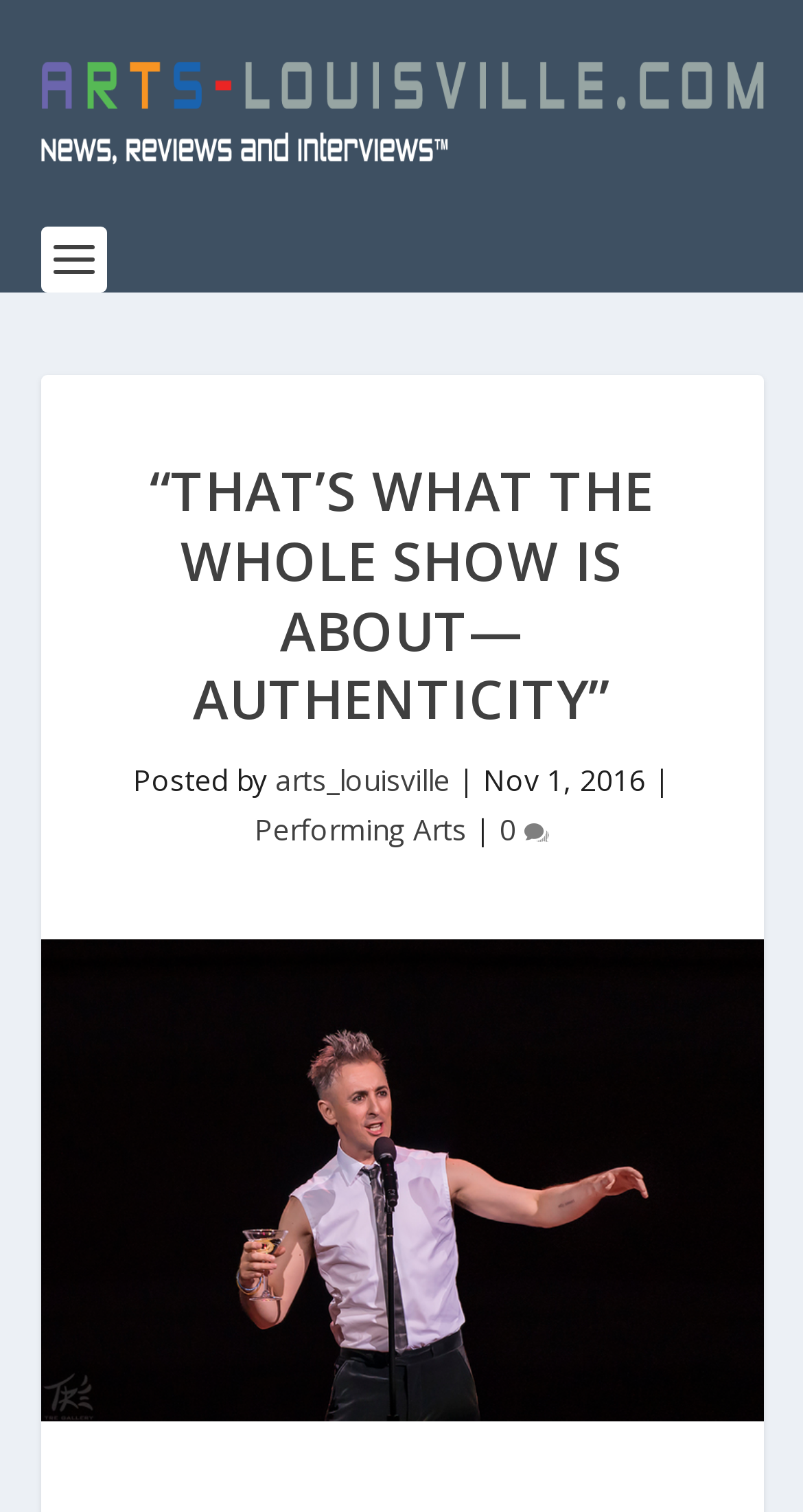Generate the title text from the webpage.

“THAT’S WHAT THE WHOLE SHOW IS ABOUT—AUTHENTICITY”